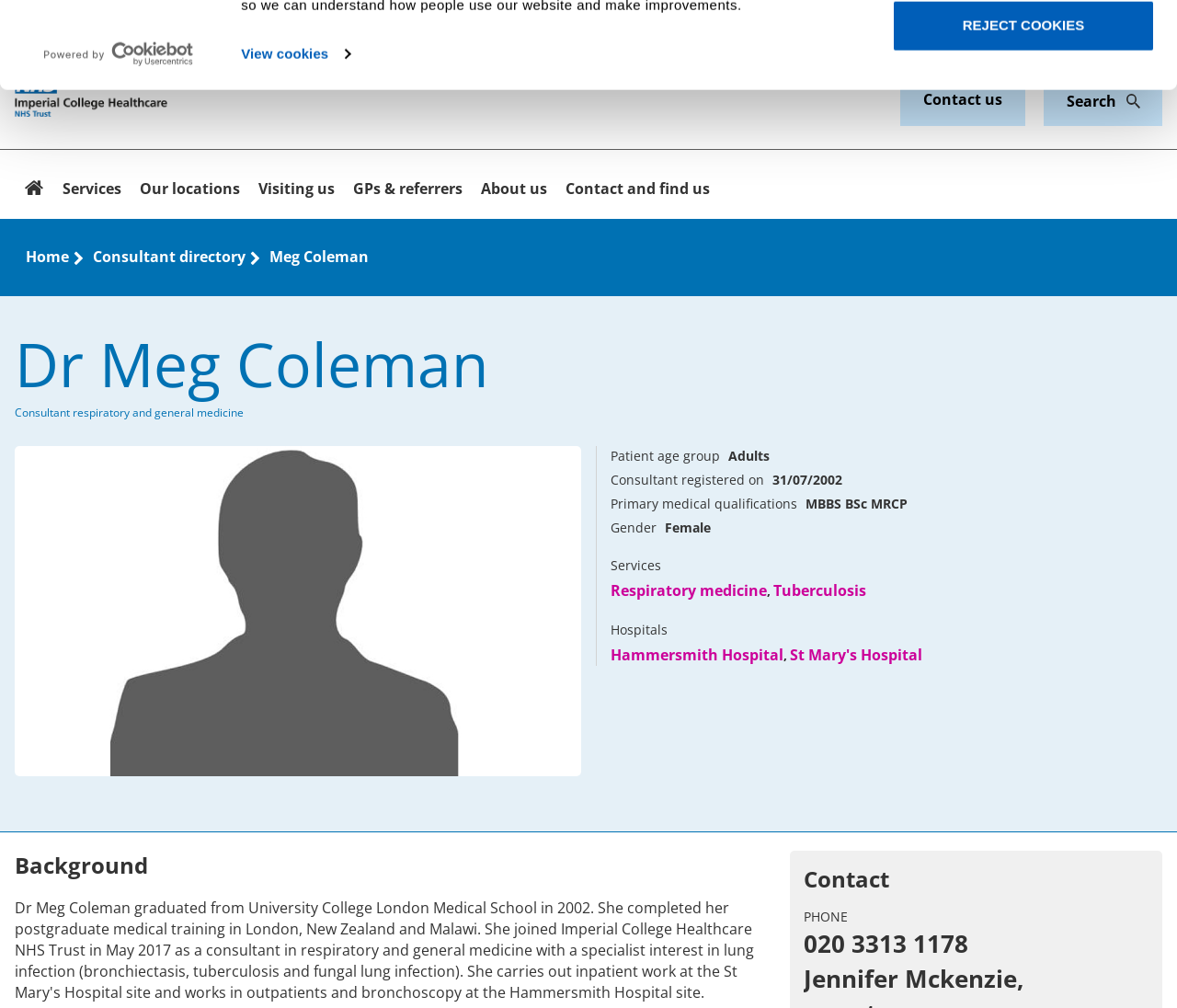Convey a detailed summary of the webpage, mentioning all key elements.

The webpage is about Dr. Meg Coleman, a consultant in respiratory and general medicine. At the top left corner, there is a logo that opens in a new window, accompanied by a "Powered by Cookiebot" image. Next to it, there is a tab panel with a heading "Cookies on our website" that explains the use of essential cookies on the website. Below this, there are two buttons: "REJECT COOKIES" and "ALLOW ALL COOKIES".

On the top navigation bar, there are several links, including "Private Healthcare", "Work with us", "Research", "Education", and "Imperial College Healthcare Logo". On the top right corner, there are two icons: an accessibility icon and a Google translate icon.

Below the navigation bar, there is a search bar with a textbox labeled "Keywords" and a "Search" button. Next to it, there are several links, including "Home", "Services", "Our locations", "Visiting us", "GPs & referrers", "About us", and "Contact and find us".

The main content of the webpage is about Dr. Meg Coleman's profile. There is a heading that reads "Dr Meg Coleman Consultant respiratory and general medicine" followed by an image of a person. Below this, there is a description list that provides information about Dr. Coleman, including her patient age group, consultant registration date, primary medical qualifications, gender, and services offered. The services offered include links to "Respiratory medicine" and "Tuberculosis". Additionally, there is information about the hospitals she is affiliated with, including "Hammersmith Hospital" and "St Mary's Hospital".

At the bottom of the page, there is a heading "Contact" with a phone number and a "Background" section that provides more information about Dr. Coleman.